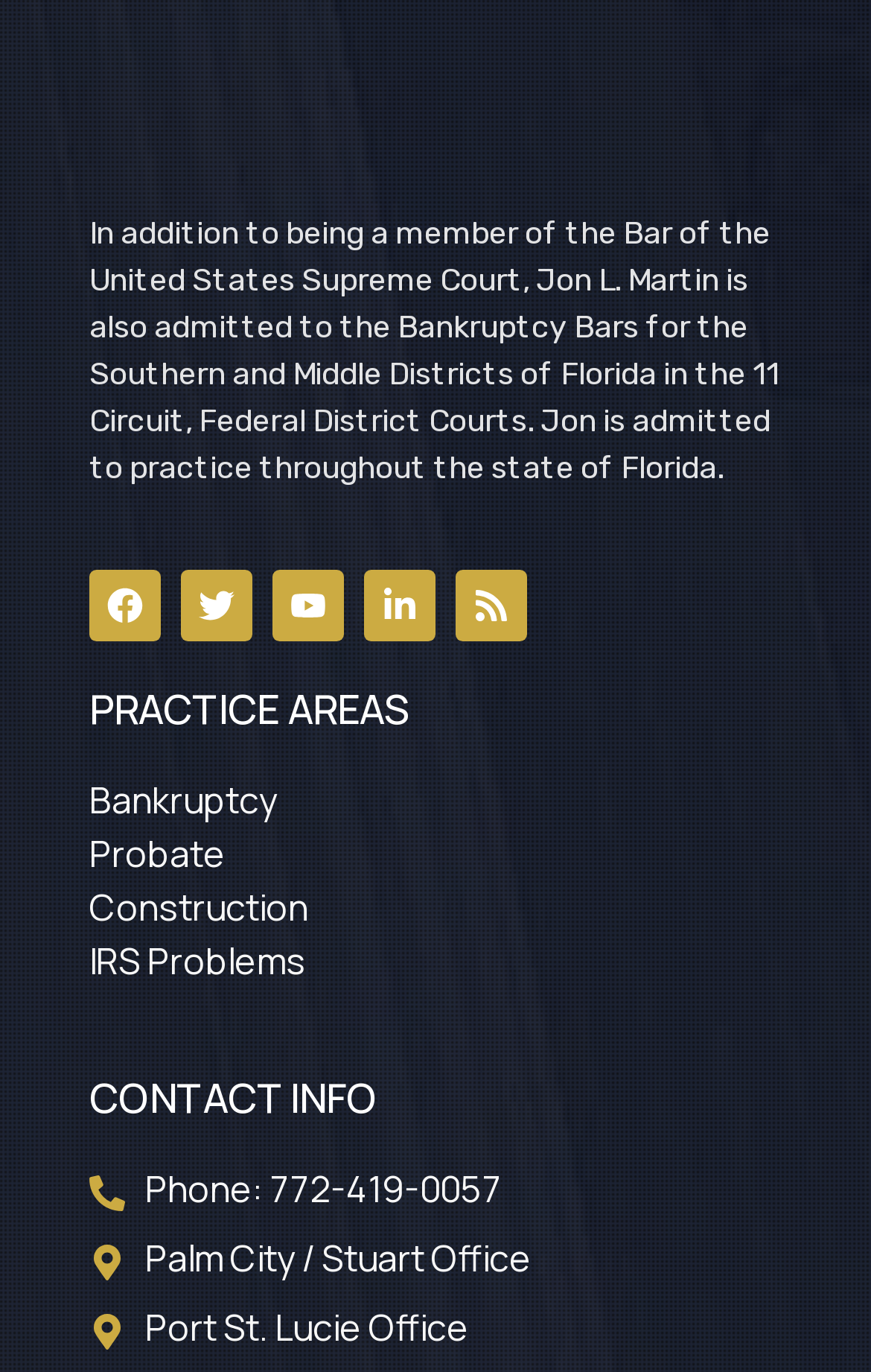Please provide a comprehensive response to the question based on the details in the image: What is the phone number listed?

The phone number listed is 772-419-0057, which is a link element under the heading 'CONTACT INFO'.